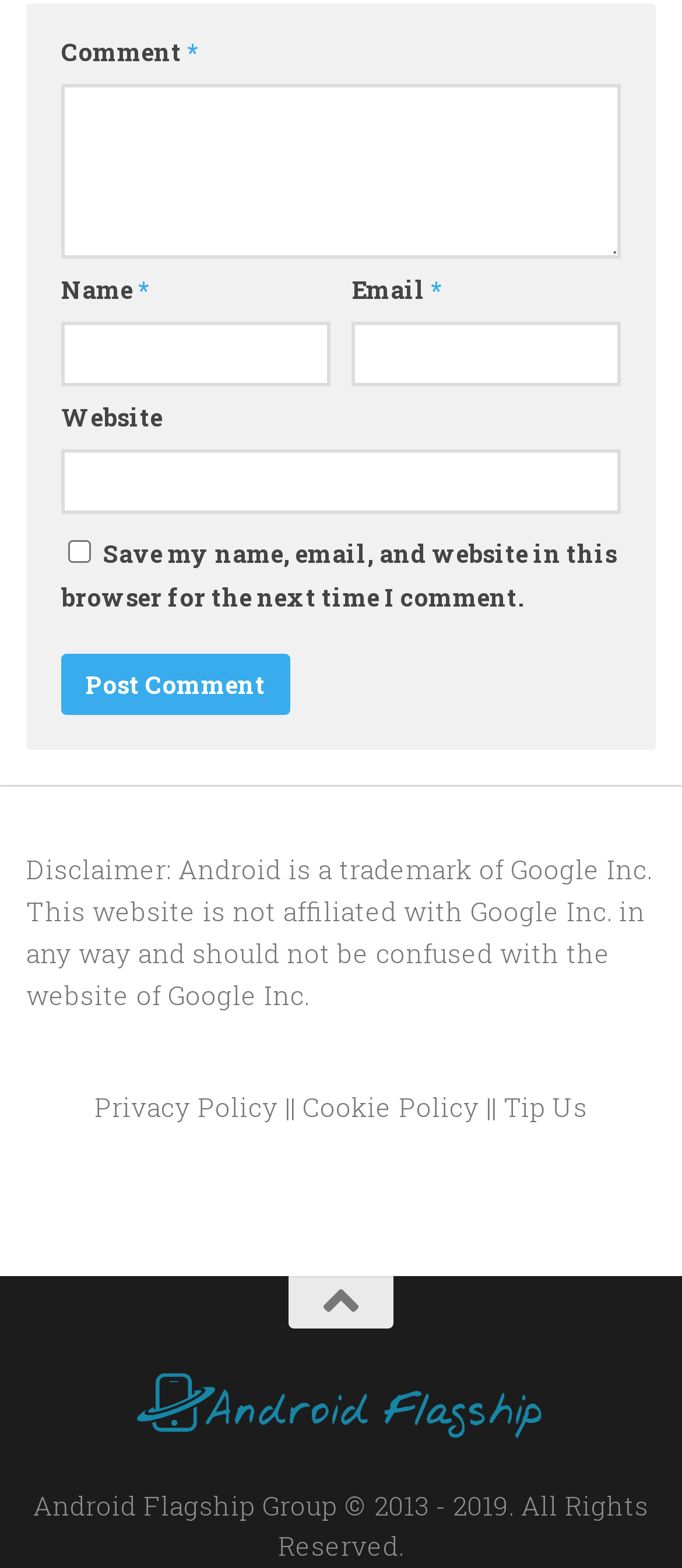Locate the UI element described as follows: "parent_node: Name * name="author"". Return the bounding box coordinates as four float numbers between 0 and 1 in the order [left, top, right, bottom].

[0.09, 0.205, 0.484, 0.246]